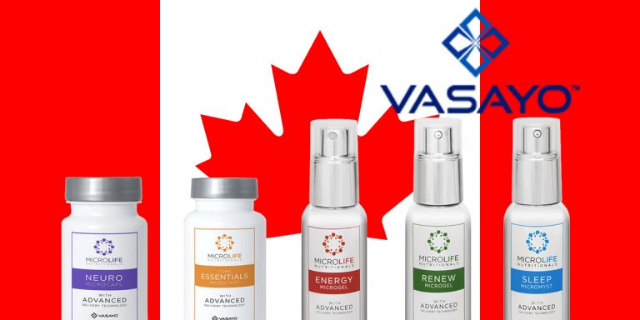What is the focus of the 'SLEEP' supplement?
From the details in the image, provide a complete and detailed answer to the question.

The 'SLEEP' supplement is focused on promoting restful sleep, which is one of the health benefits emphasized by the product range.